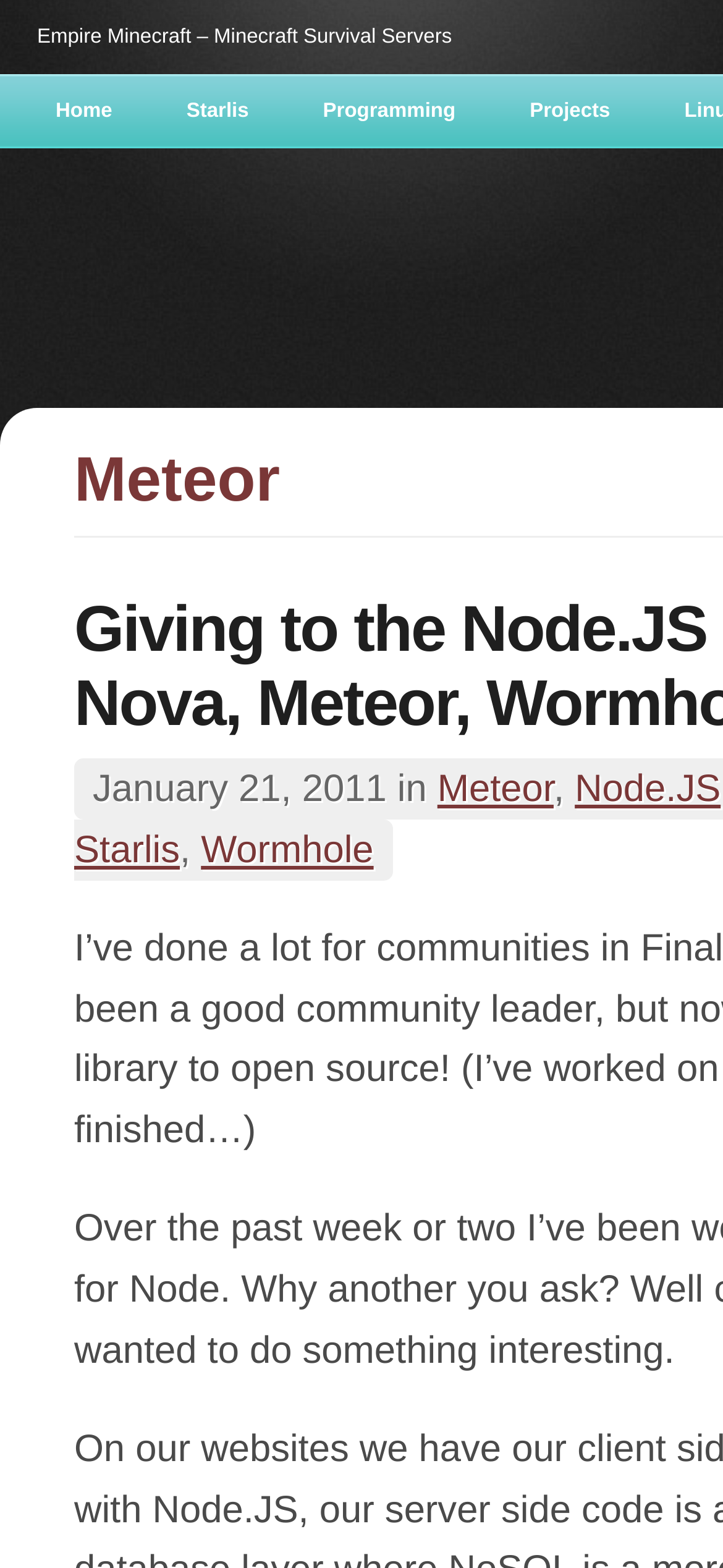Find the bounding box of the web element that fits this description: "Meteor".

[0.605, 0.49, 0.766, 0.517]